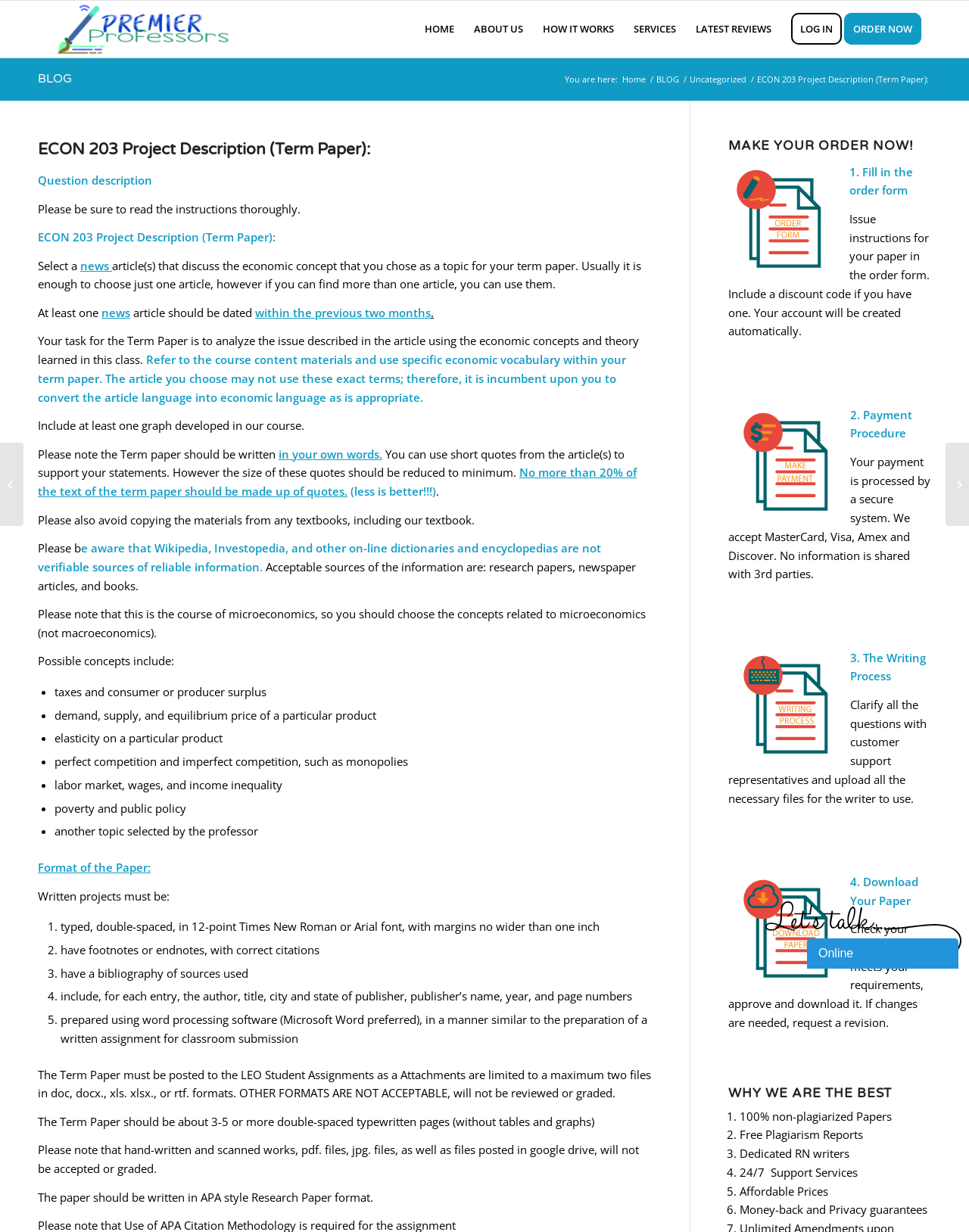Specify the bounding box coordinates of the region I need to click to perform the following instruction: "Click the 'BLOG' link". The coordinates must be four float numbers in the range of 0 to 1, i.e., [left, top, right, bottom].

[0.039, 0.058, 0.074, 0.07]